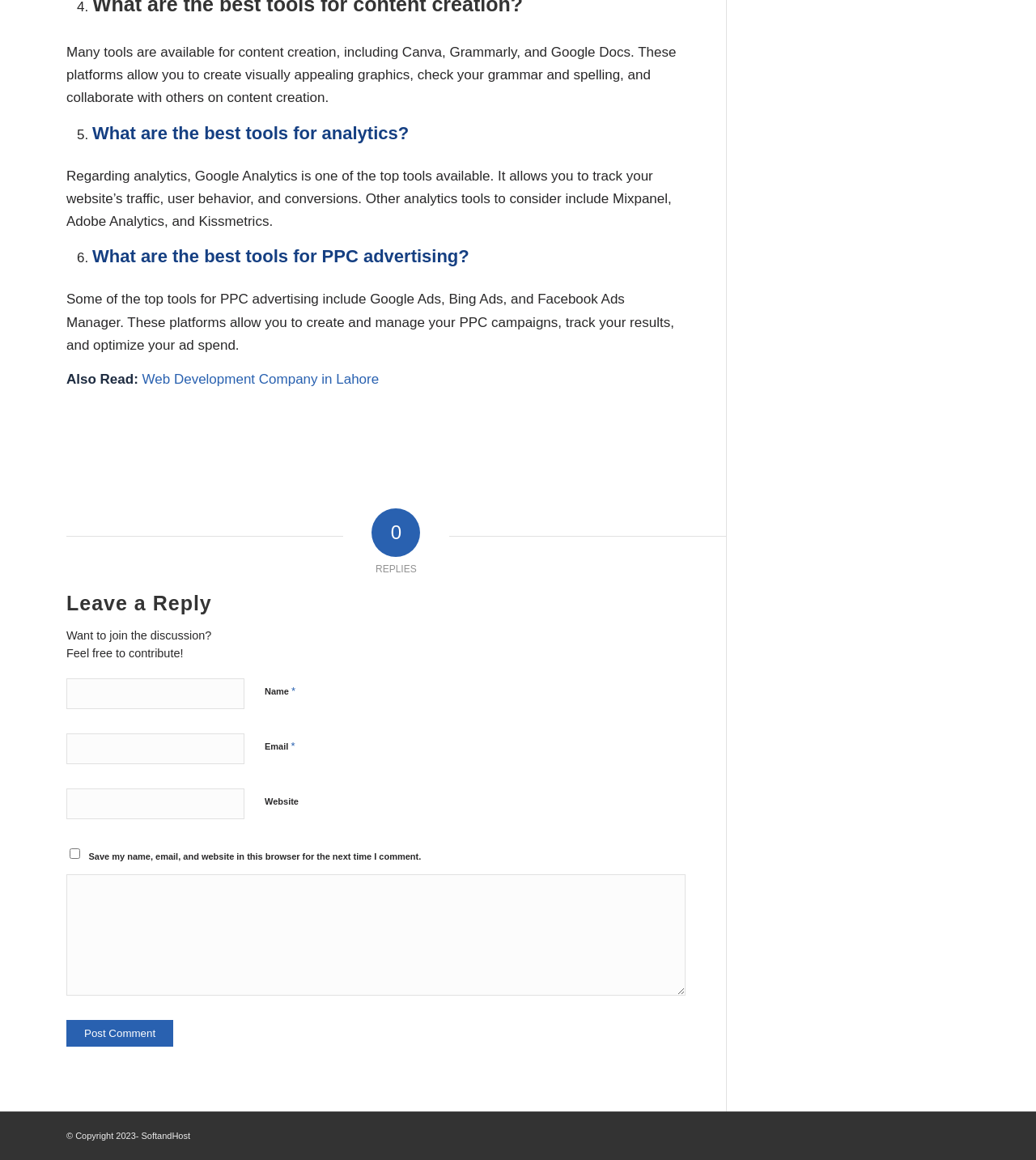Determine the bounding box for the HTML element described here: "parent_node: Email * aria-describedby="email-notes" name="email"". The coordinates should be given as [left, top, right, bottom] with each number being a float between 0 and 1.

[0.064, 0.633, 0.236, 0.659]